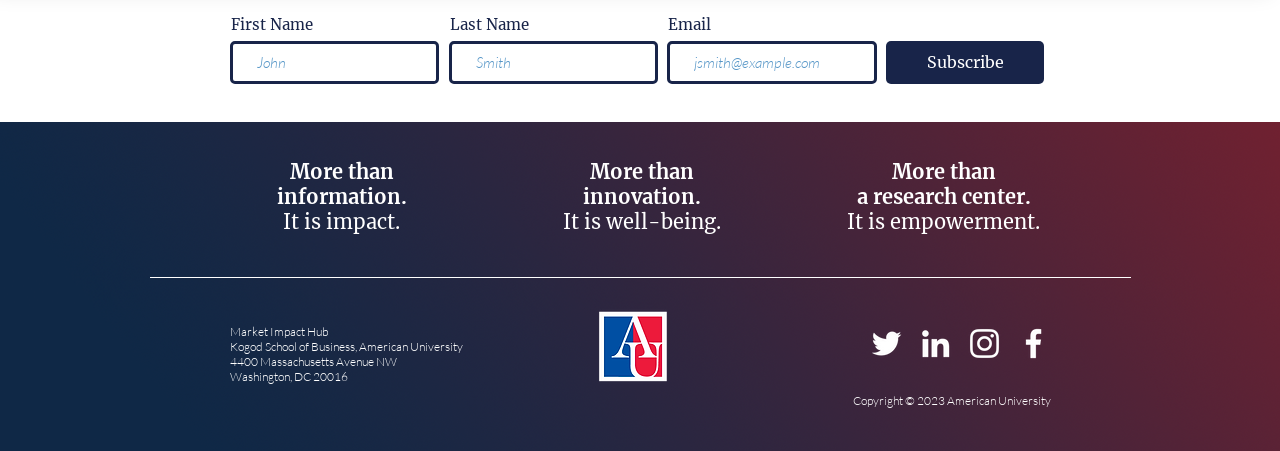Using the webpage screenshot, find the UI element described by name="last-name" placeholder="Smith". Provide the bounding box coordinates in the format (top-left x, top-left y, bottom-right x, bottom-right y), ensuring all values are floating point numbers between 0 and 1.

[0.351, 0.091, 0.514, 0.186]